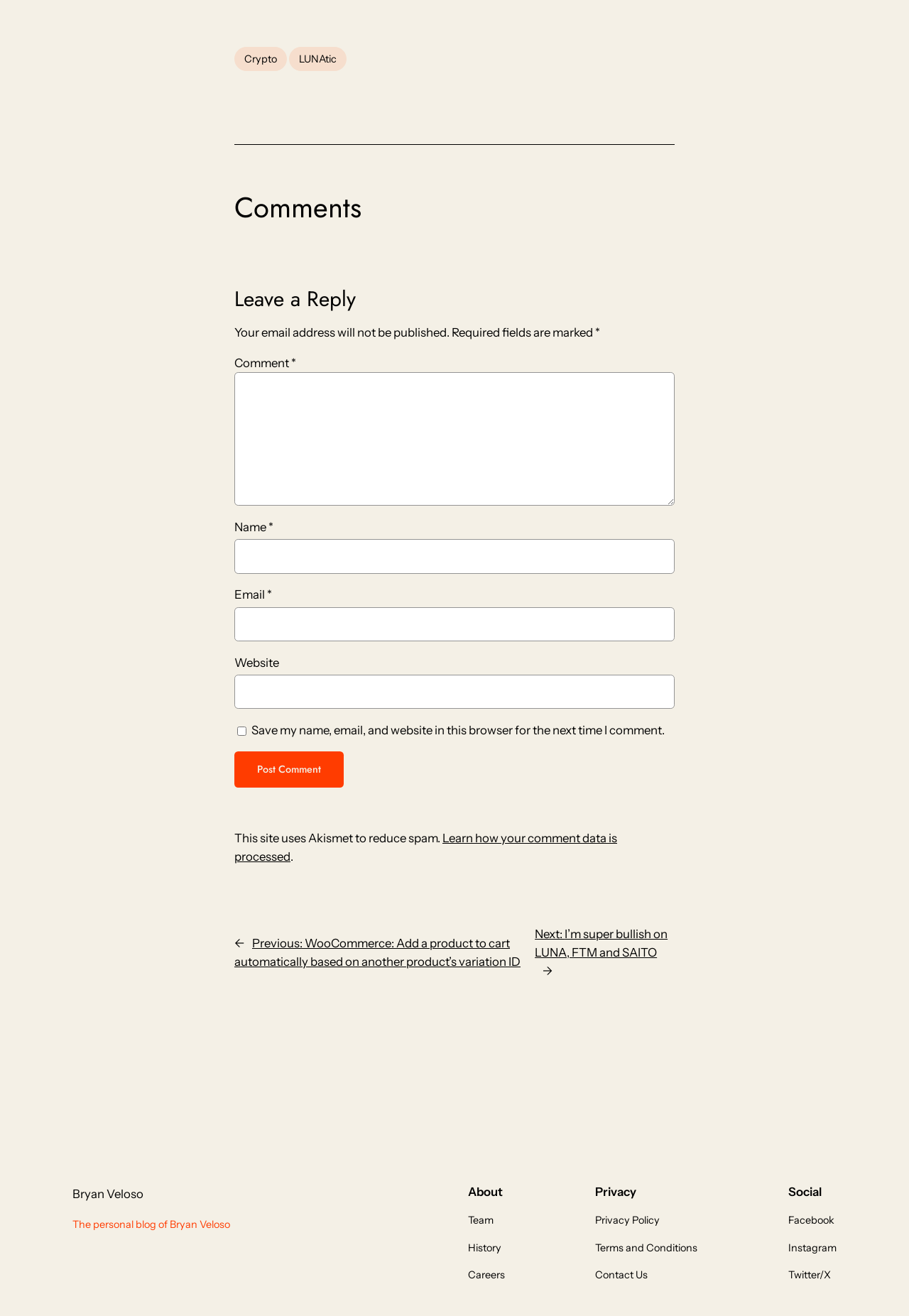Given the element description History, identify the bounding box coordinates for the UI element on the webpage screenshot. The format should be (top-left x, top-left y, bottom-right x, bottom-right y), with values between 0 and 1.

[0.515, 0.942, 0.552, 0.954]